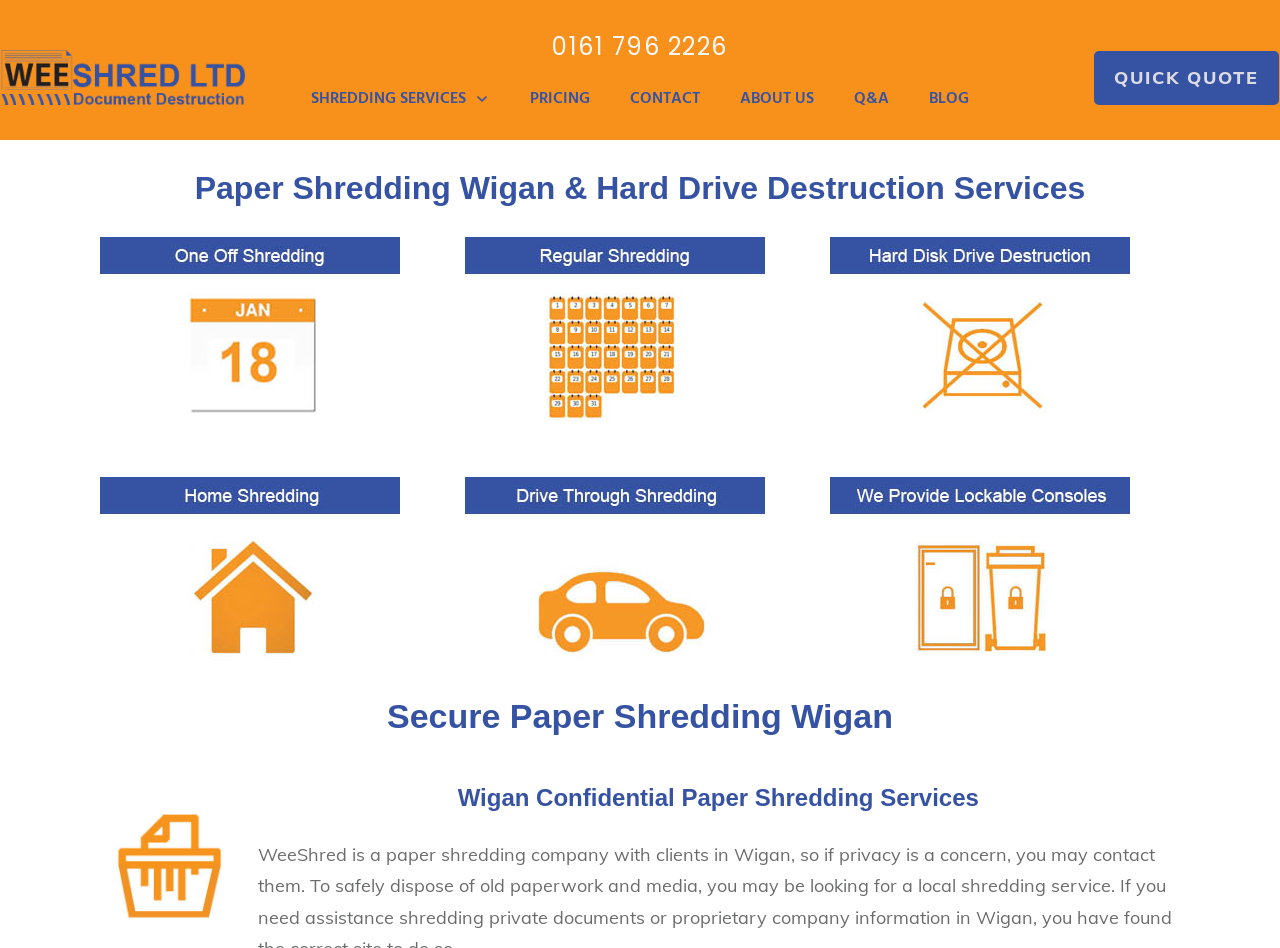Specify the bounding box coordinates of the area to click in order to follow the given instruction: "Click the phone number to contact."

[0.431, 0.032, 0.569, 0.066]